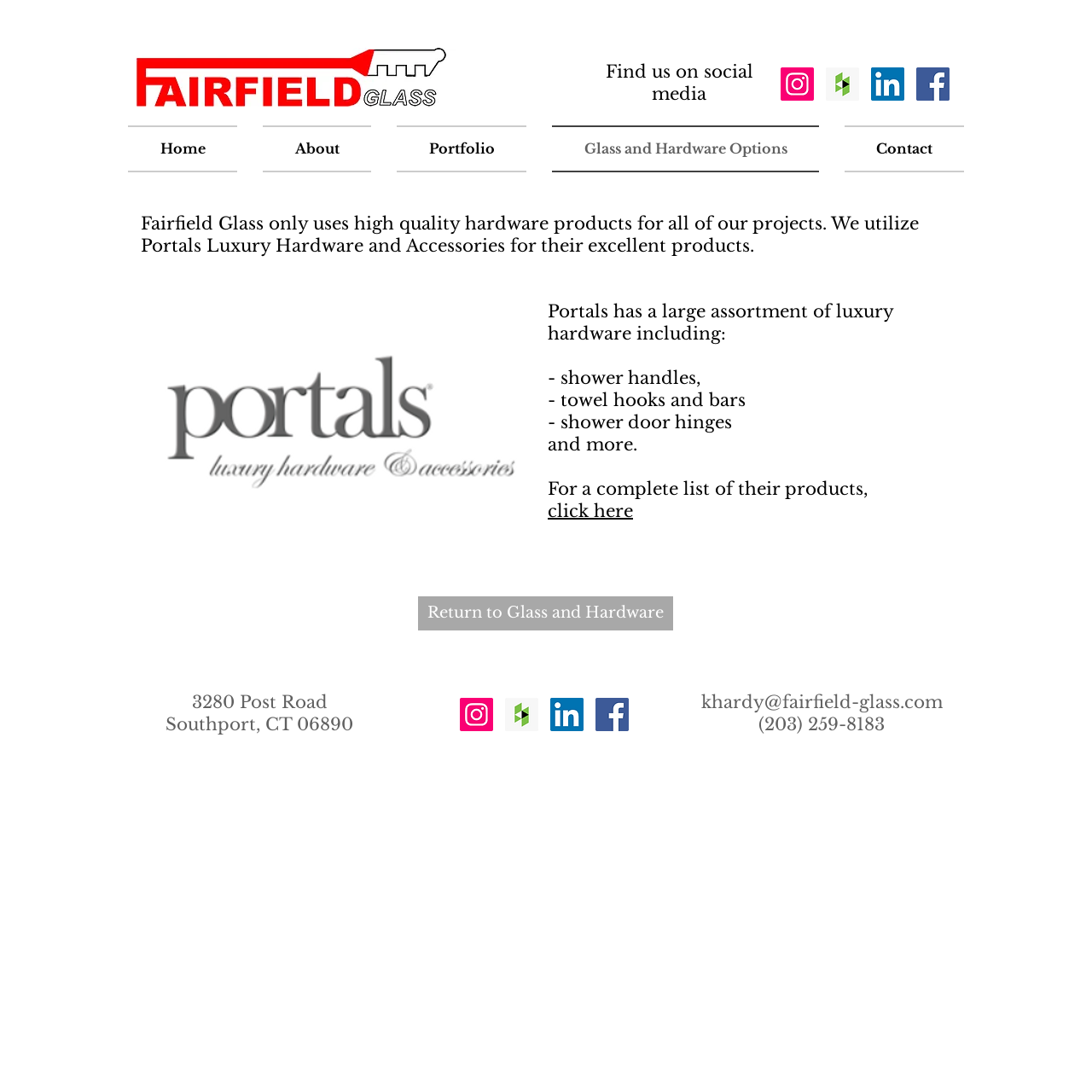Give the bounding box coordinates for the element described as: "aria-label="LinkedIn Social Icon"".

[0.504, 0.639, 0.534, 0.67]